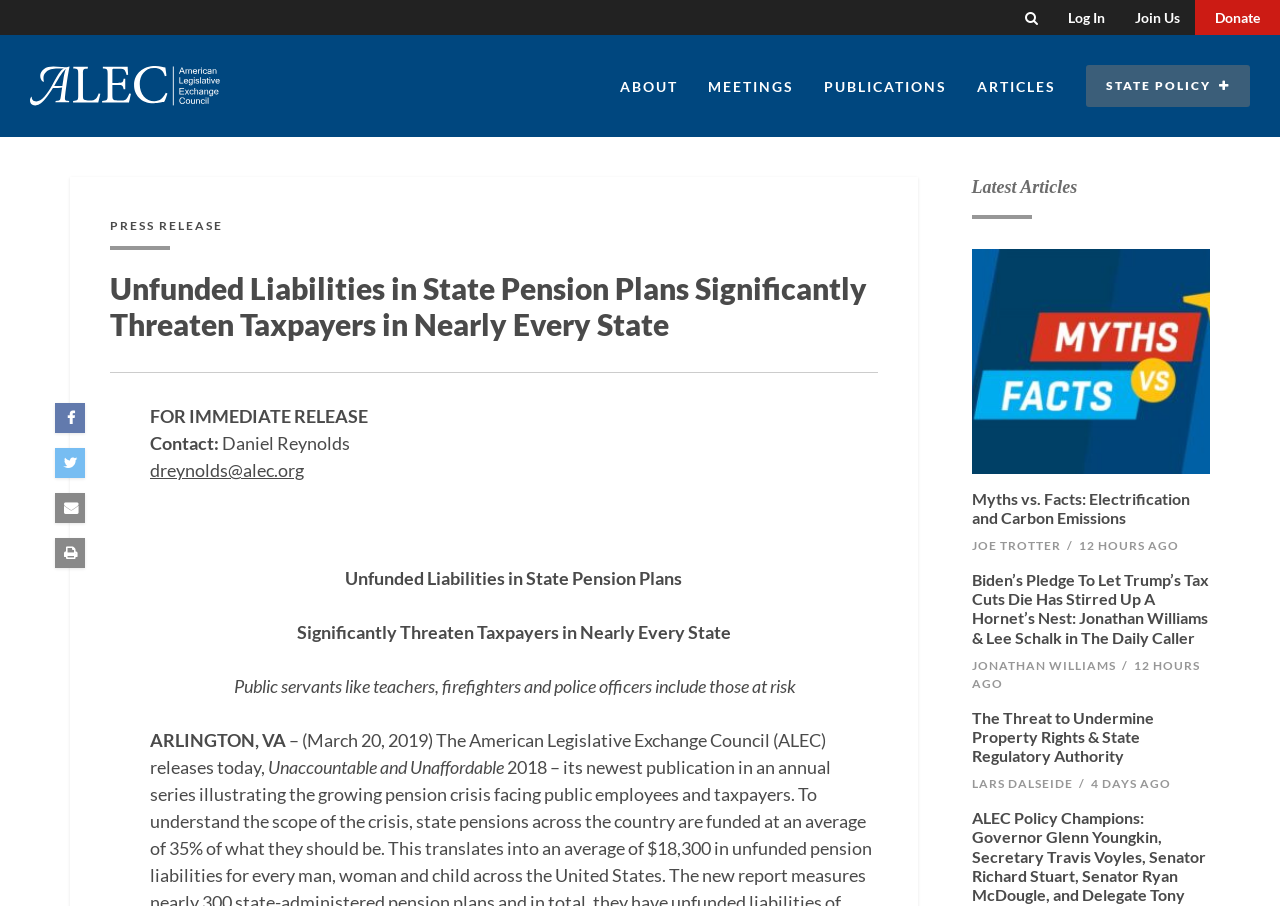Please specify the bounding box coordinates of the clickable region necessary for completing the following instruction: "Donate". The coordinates must consist of four float numbers between 0 and 1, i.e., [left, top, right, bottom].

[0.934, 0.0, 1.0, 0.039]